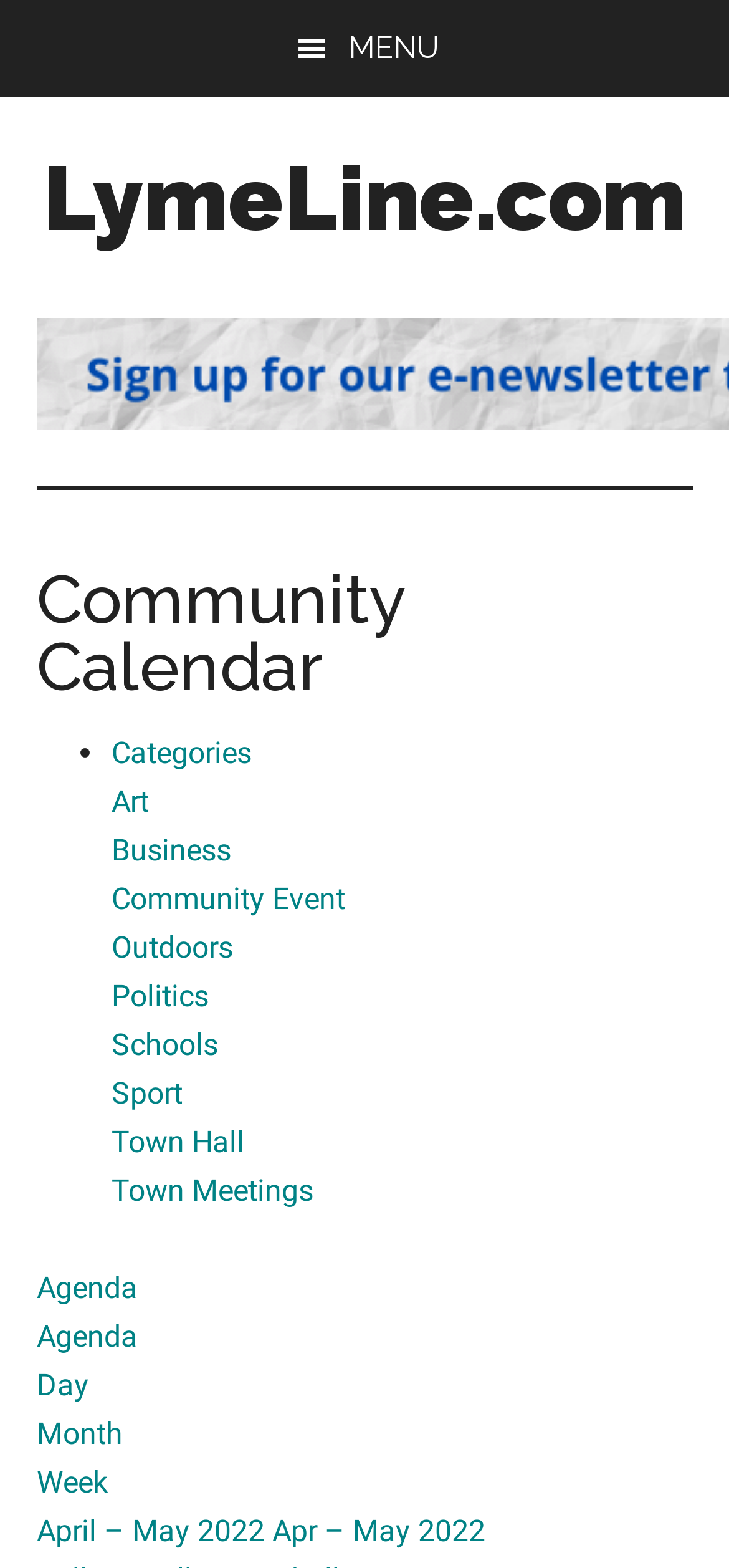Explain the webpage's design and content in an elaborate manner.

The webpage is a community calendar for Lyme and Old Lyme, CT. At the top left, there is a button with a menu icon, and next to it, a link to "LymeLine.com". Below these elements, there is a header section with the title "Community Calendar" and a subtitle "Community News for Lyme and Old Lyme, CT".

Under the header section, there is a list of categories, marked with a bullet point, including "Art", "Business", "Community Event", "Outdoors", "Politics", "Schools", "Sport", "Town Hall", and "Town Meetings". These categories are listed vertically, one below the other, on the left side of the page.

On the right side of the page, there is a section with a heading "Agenda" and three links below it: "Agenda", "Day", "Month", and "Week". These links are arranged vertically, one below the other.

At the bottom of the page, there is a link to a specific calendar period, "April – May 2022 Apr – May 2022".